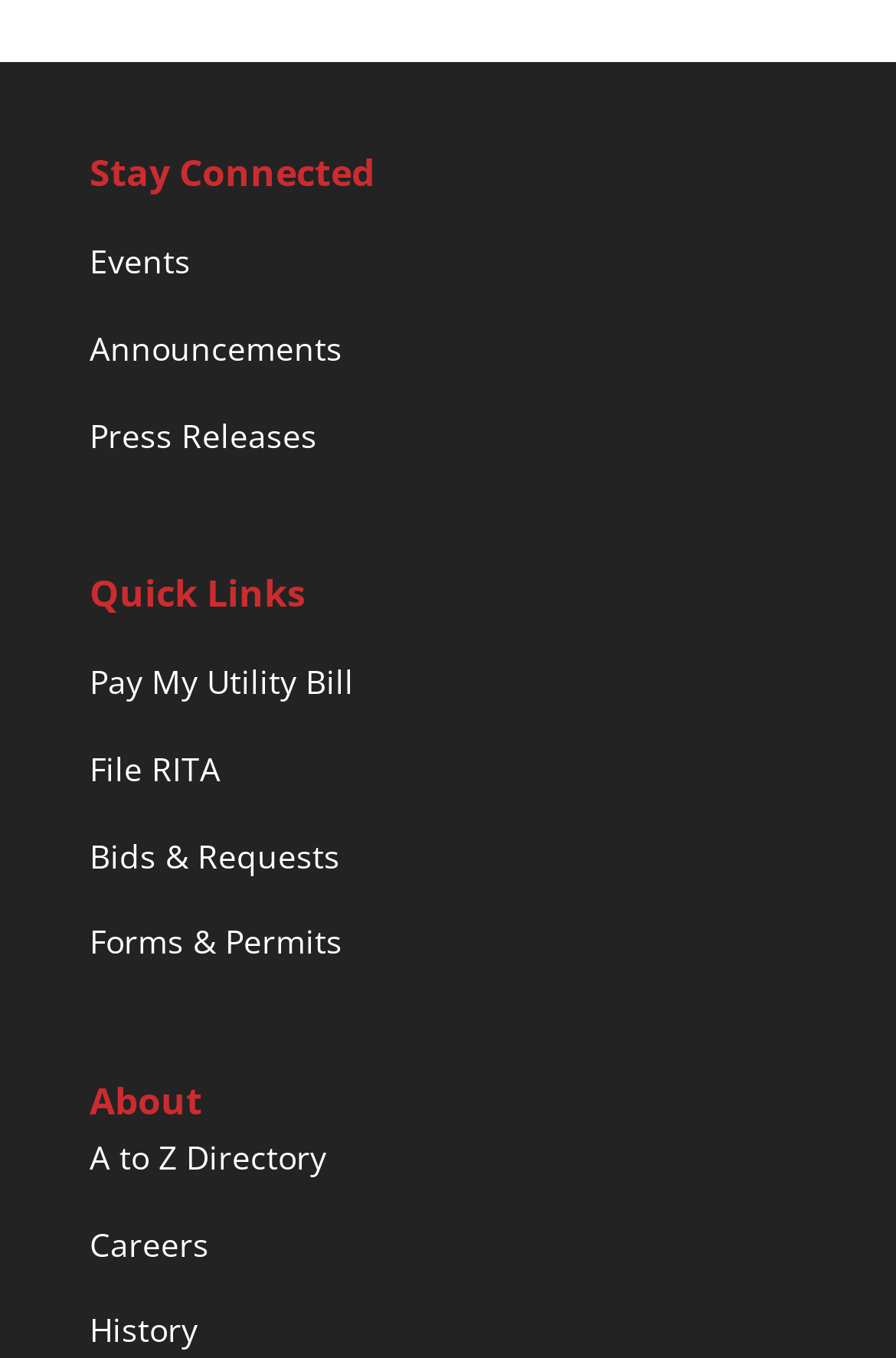Point out the bounding box coordinates of the section to click in order to follow this instruction: "View 'Statistics'".

None